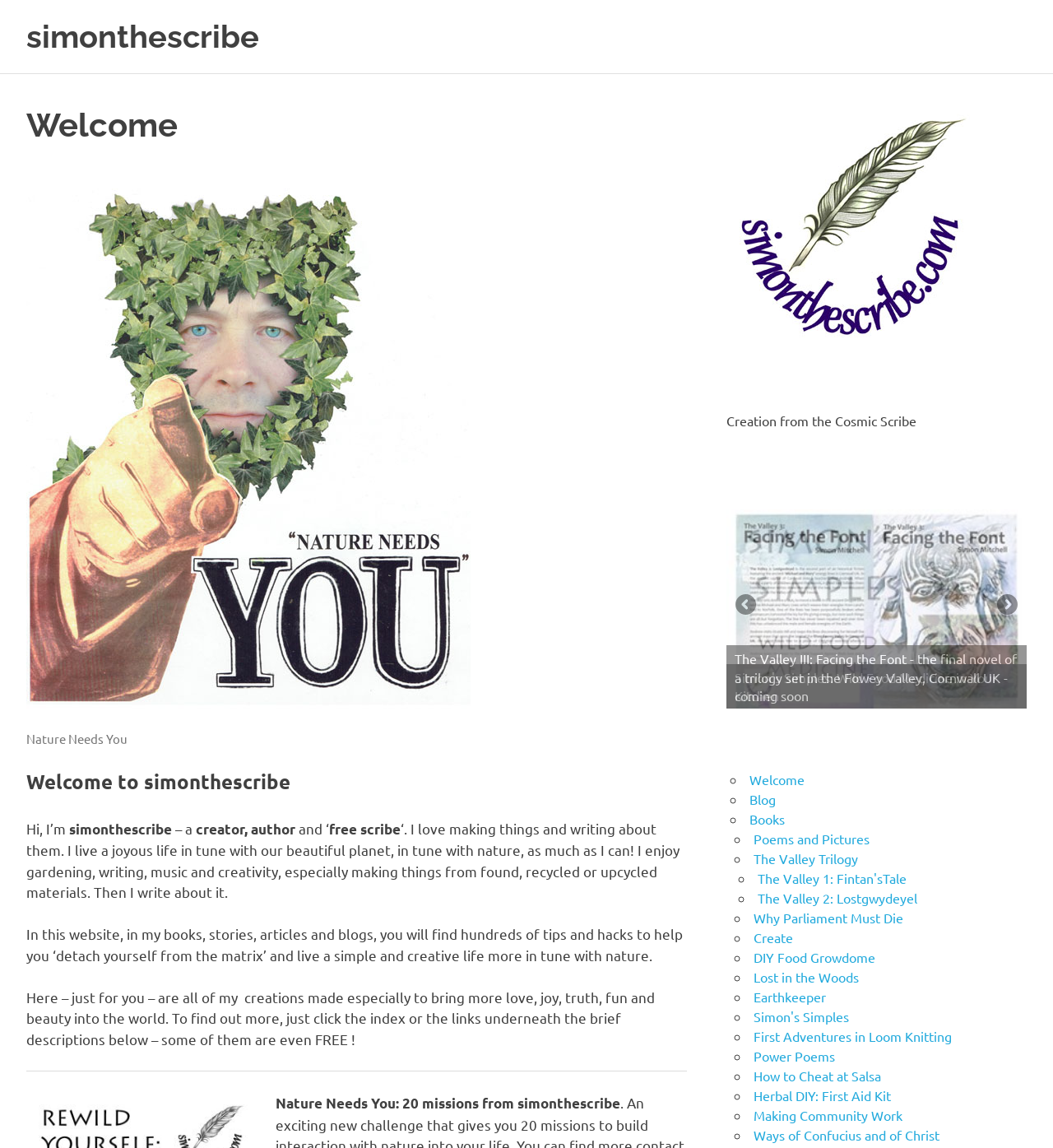Please identify the bounding box coordinates of the element I need to click to follow this instruction: "View 'The Valley 1. Fintan's Tale' book".

[0.69, 0.444, 0.975, 0.617]